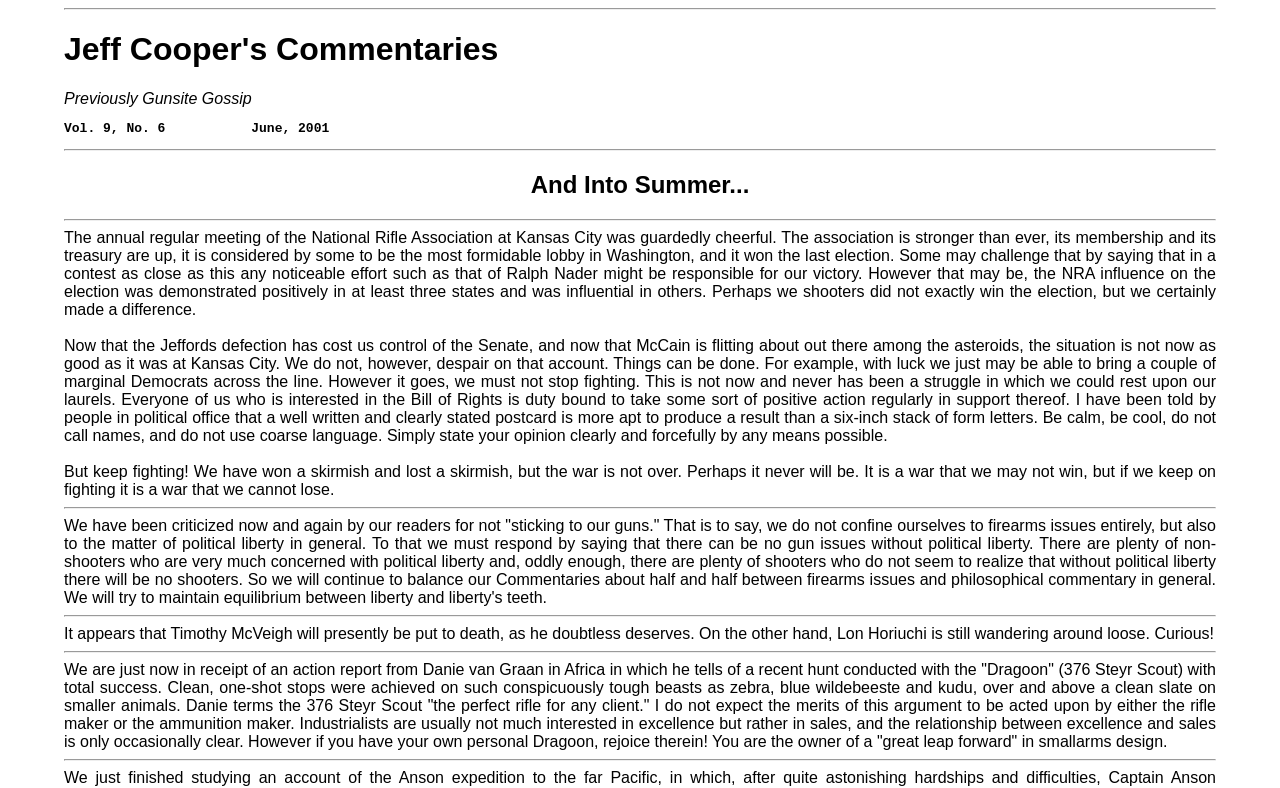Please provide a detailed answer to the question below based on the screenshot: 
What is the volume and number of the commentary?

The volume and number of the commentary is 'Vol. 9, No. 6' which is mentioned in the StaticText element below the title.